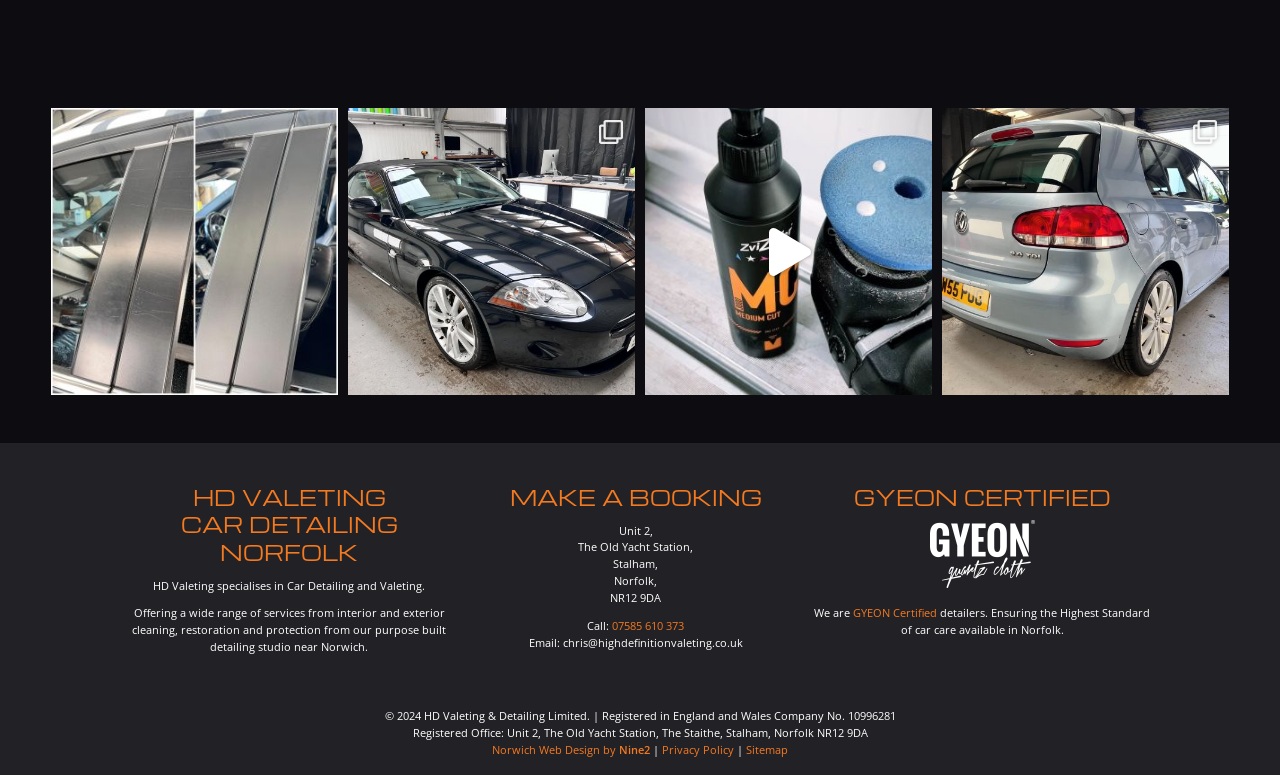Determine the coordinates of the bounding box for the clickable area needed to execute this instruction: "View the image of the Jaguar XK detailing process".

[0.272, 0.14, 0.496, 0.51]